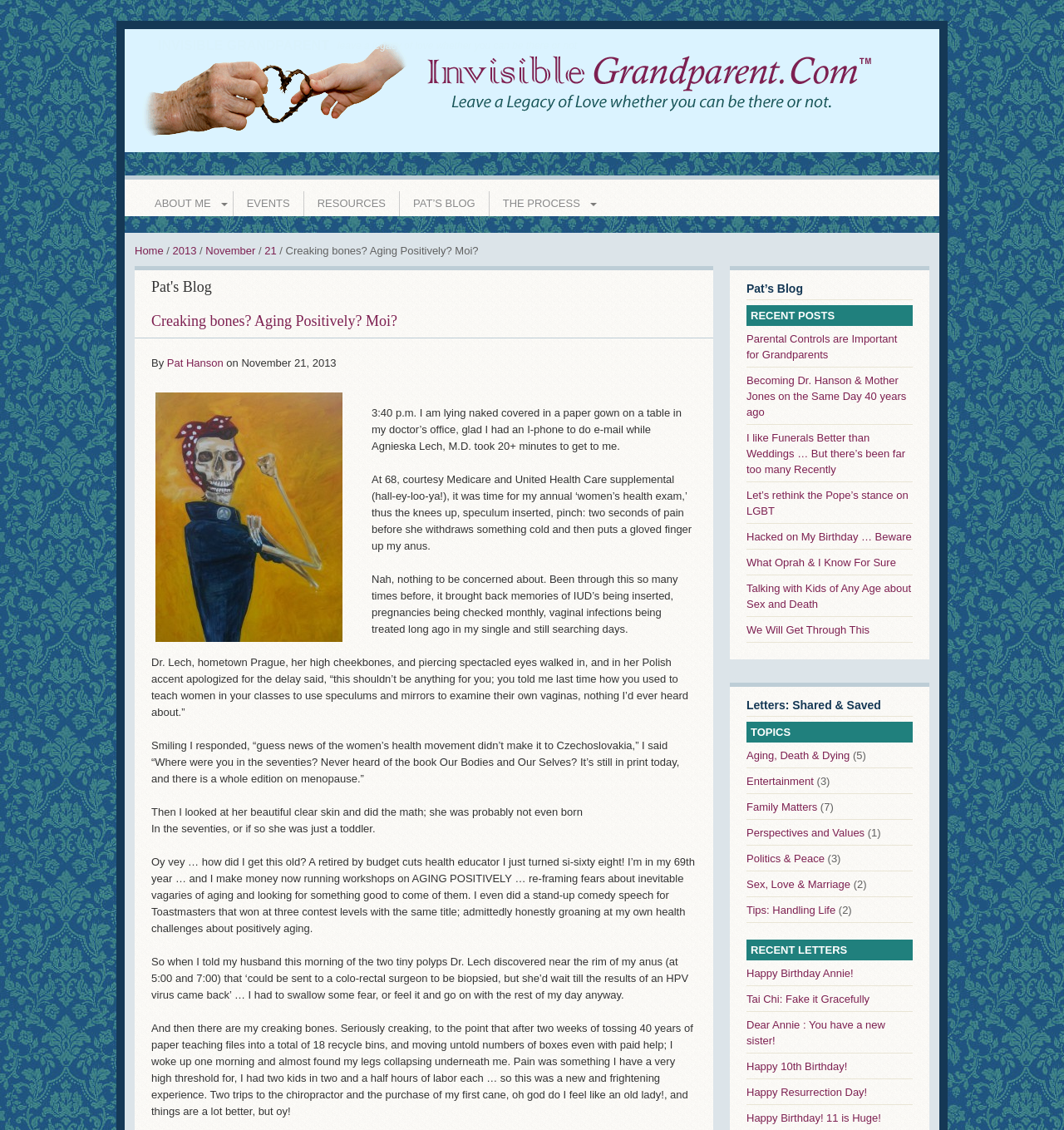Give a short answer using one word or phrase for the question:
What is the location of the doctor's office?

Not specified